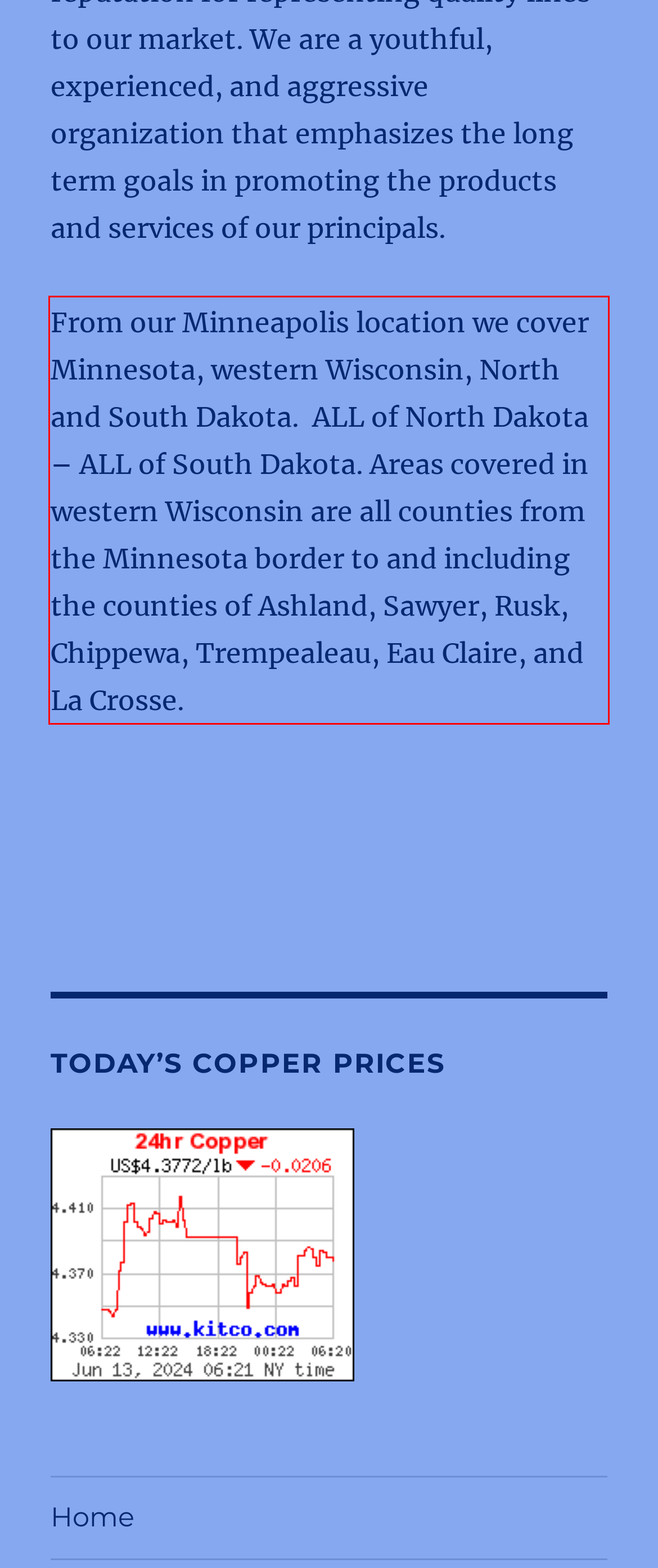You are provided with a screenshot of a webpage that includes a UI element enclosed in a red rectangle. Extract the text content inside this red rectangle.

From our Minneapolis location we cover Minnesota, western Wisconsin, North and South Dakota. ALL of North Dakota – ALL of South Dakota. Areas covered in western Wisconsin are all counties from the Minnesota border to and including the counties of Ashland, Sawyer, Rusk, Chippewa, Trempealeau, Eau Claire, and La Crosse.